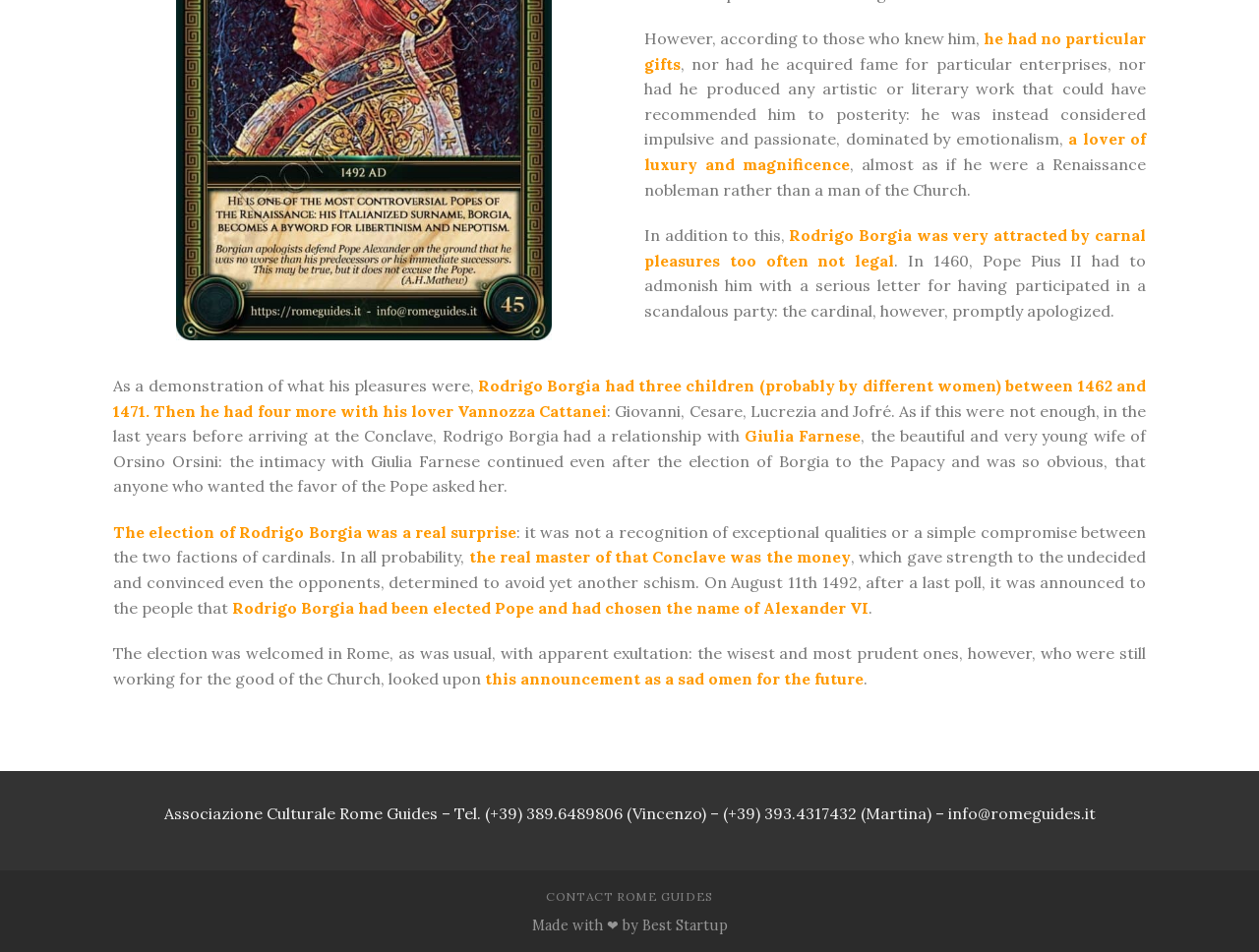Identify the bounding box coordinates for the UI element that matches this description: "Best Startup".

[0.51, 0.963, 0.578, 0.981]